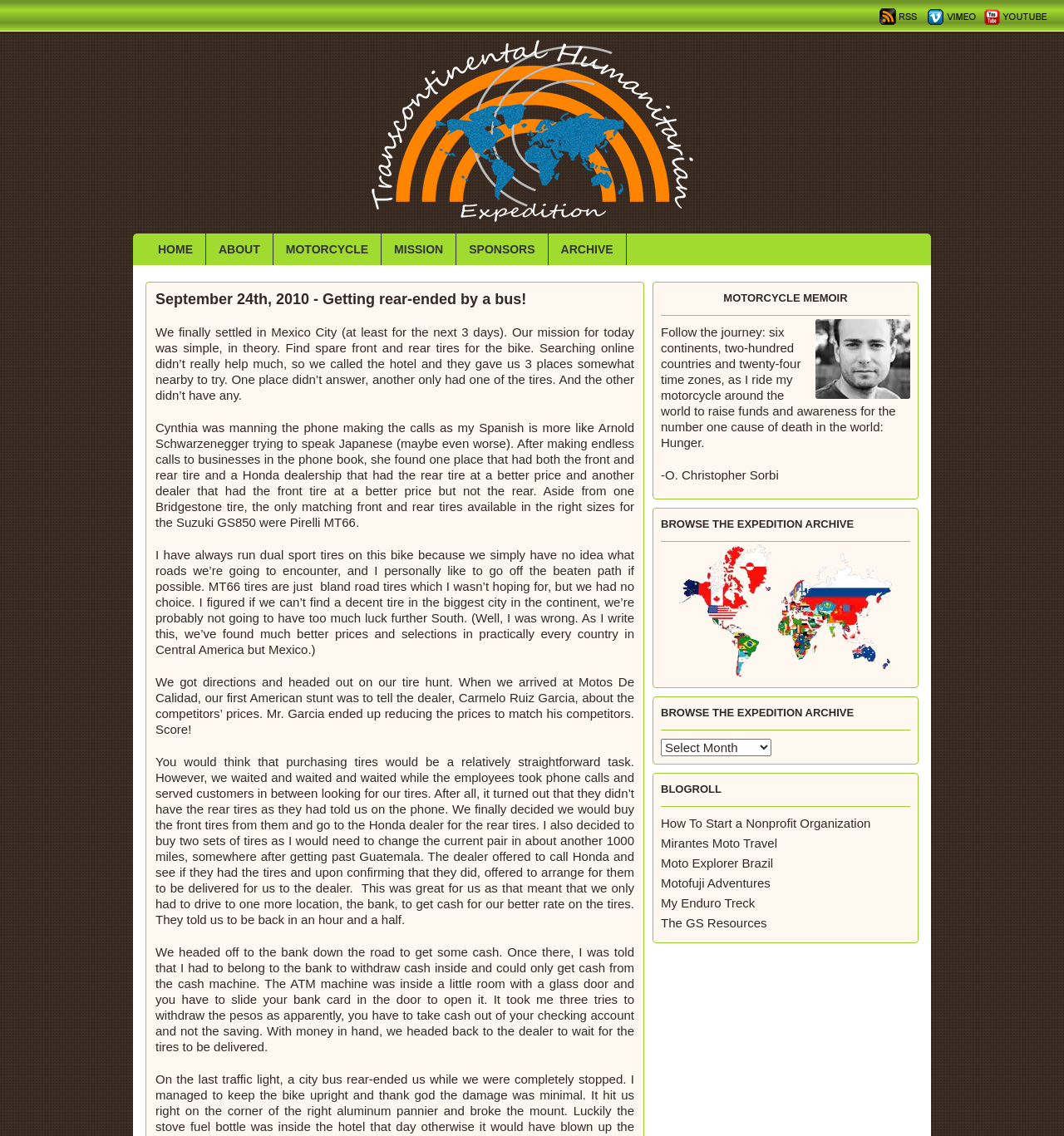Bounding box coordinates are specified in the format (top-left x, top-left y, bottom-right x, bottom-right y). All values are floating point numbers bounded between 0 and 1. Please provide the bounding box coordinate of the region this sentence describes: The GS Resources

[0.621, 0.806, 0.721, 0.819]